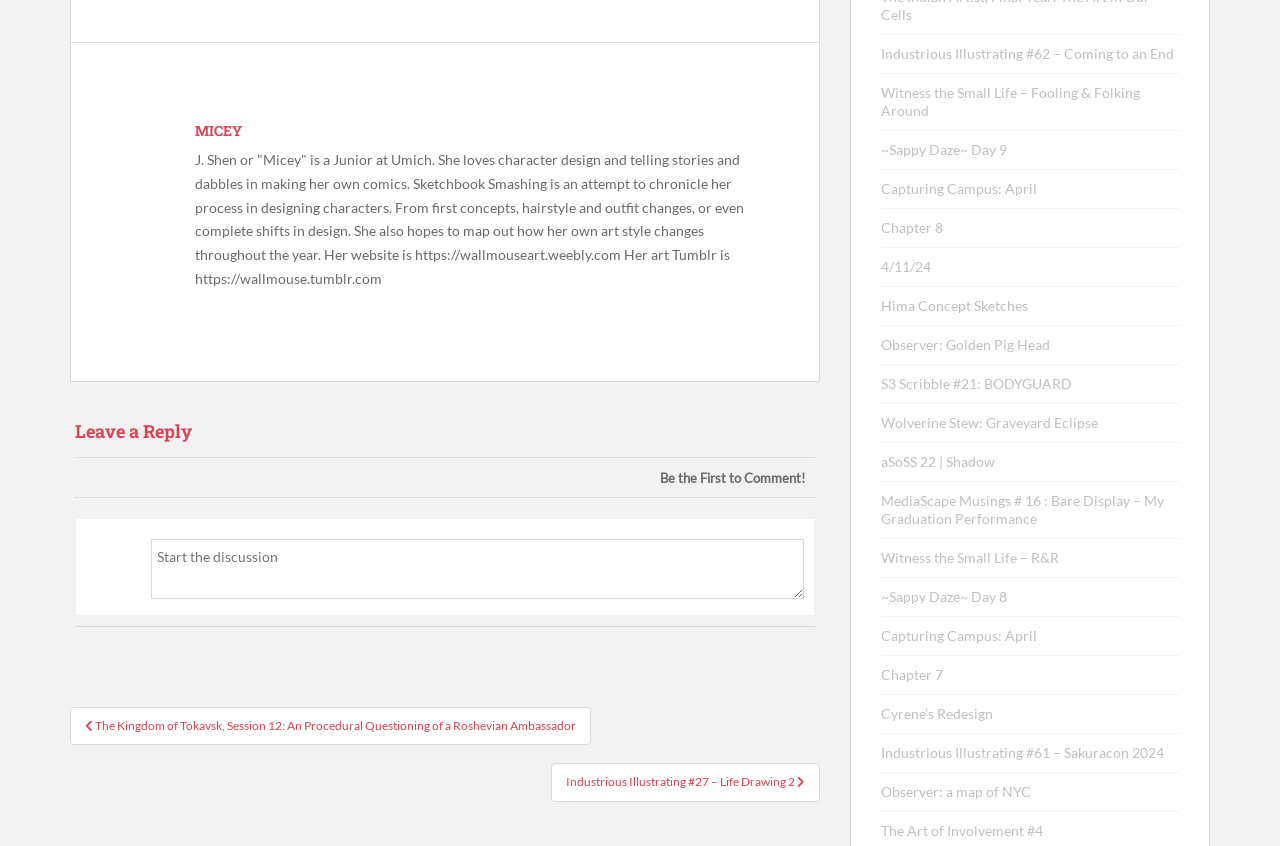Please identify the bounding box coordinates of the area that needs to be clicked to follow this instruction: "Read the post 'Hima Concept Sketches'".

[0.688, 0.351, 0.803, 0.371]